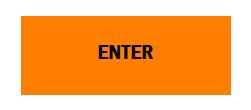Give a one-word or short-phrase answer to the following question: 
What is the purpose of the button?

To proceed to another page or section